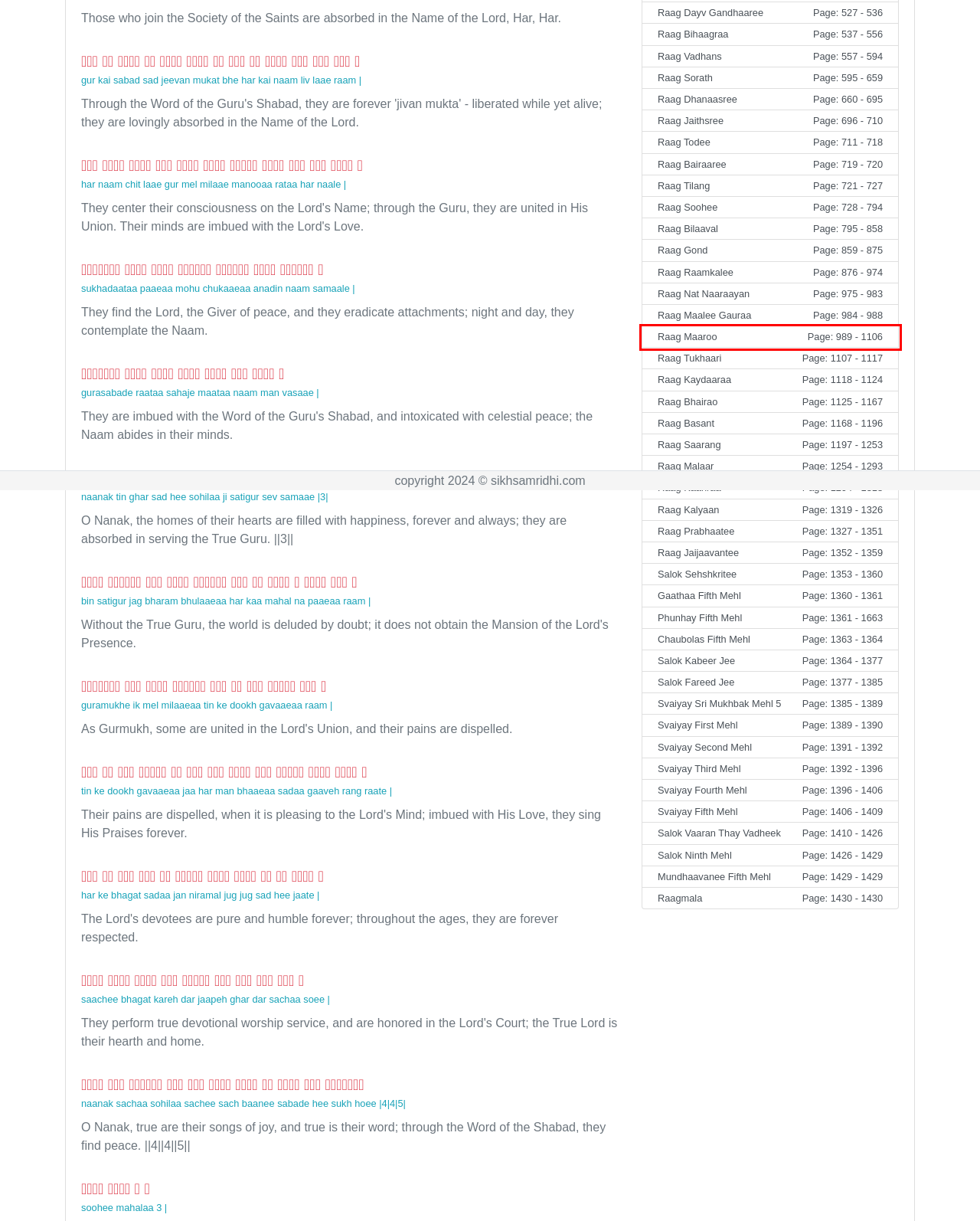Look at the given screenshot of a webpage with a red rectangle bounding box around a UI element. Pick the description that best matches the new webpage after clicking the element highlighted. The descriptions are:
A. Sikh Samridhi - Sri Guru Granth Sahib(Page: 1363)
B. Sikh Samridhi - Sri Guru Granth Sahib(Page: 1168)
C. Sikh Samridhi - Sri Guru Granth Sahib(Page: 975)
D. Sikh Samridhi - Sri Guru Granth Sahib(Page: 1389)
E. Sikh Samridhi - Sri Guru Granth Sahib(Page: 1429)
F. Sikh Samridhi - Sri Guru Granth Sahib(Page: 1360)
G. Sikh Samridhi - Sri Guru Granth Sahib(Page: 989)
H. Sikh Samridhi - Sri Guru Granth Sahib(Page: 595)

G